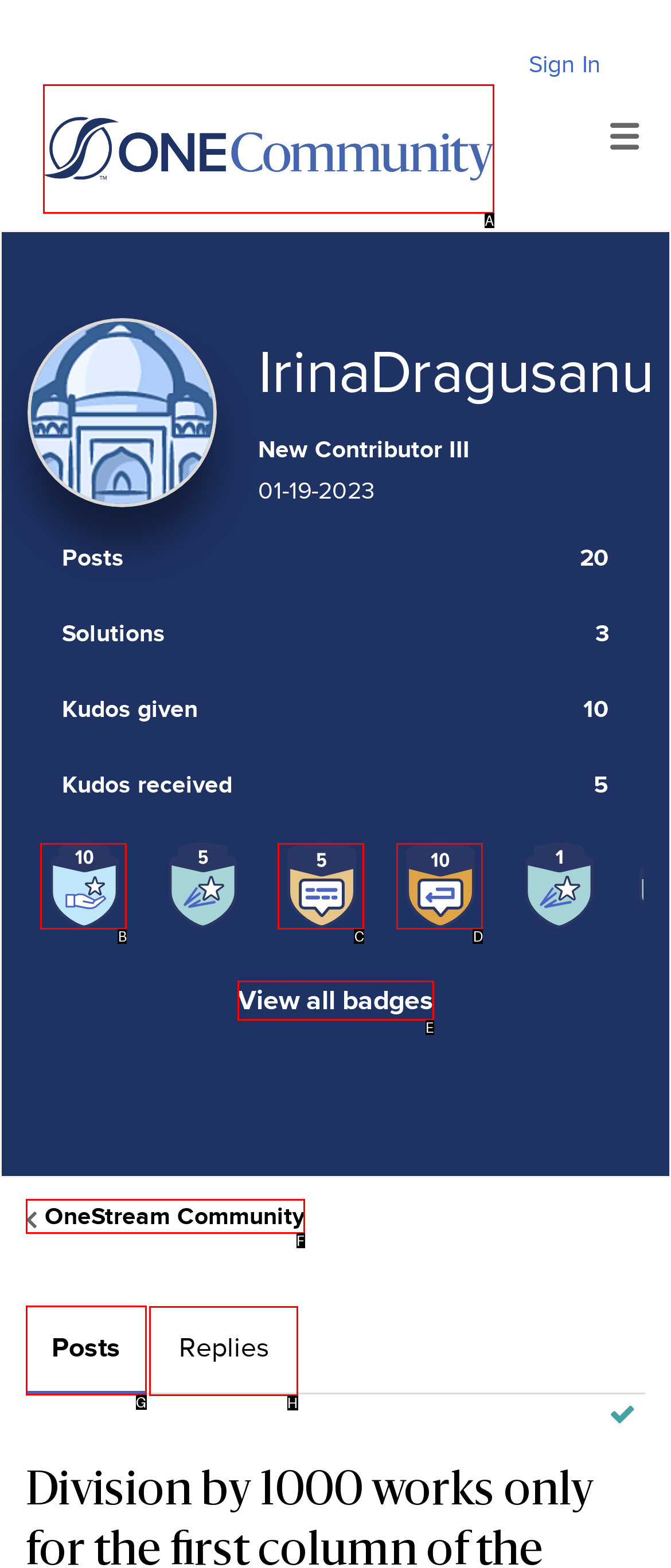Determine which HTML element to click on in order to complete the action: Switch to Replies tab.
Reply with the letter of the selected option.

H